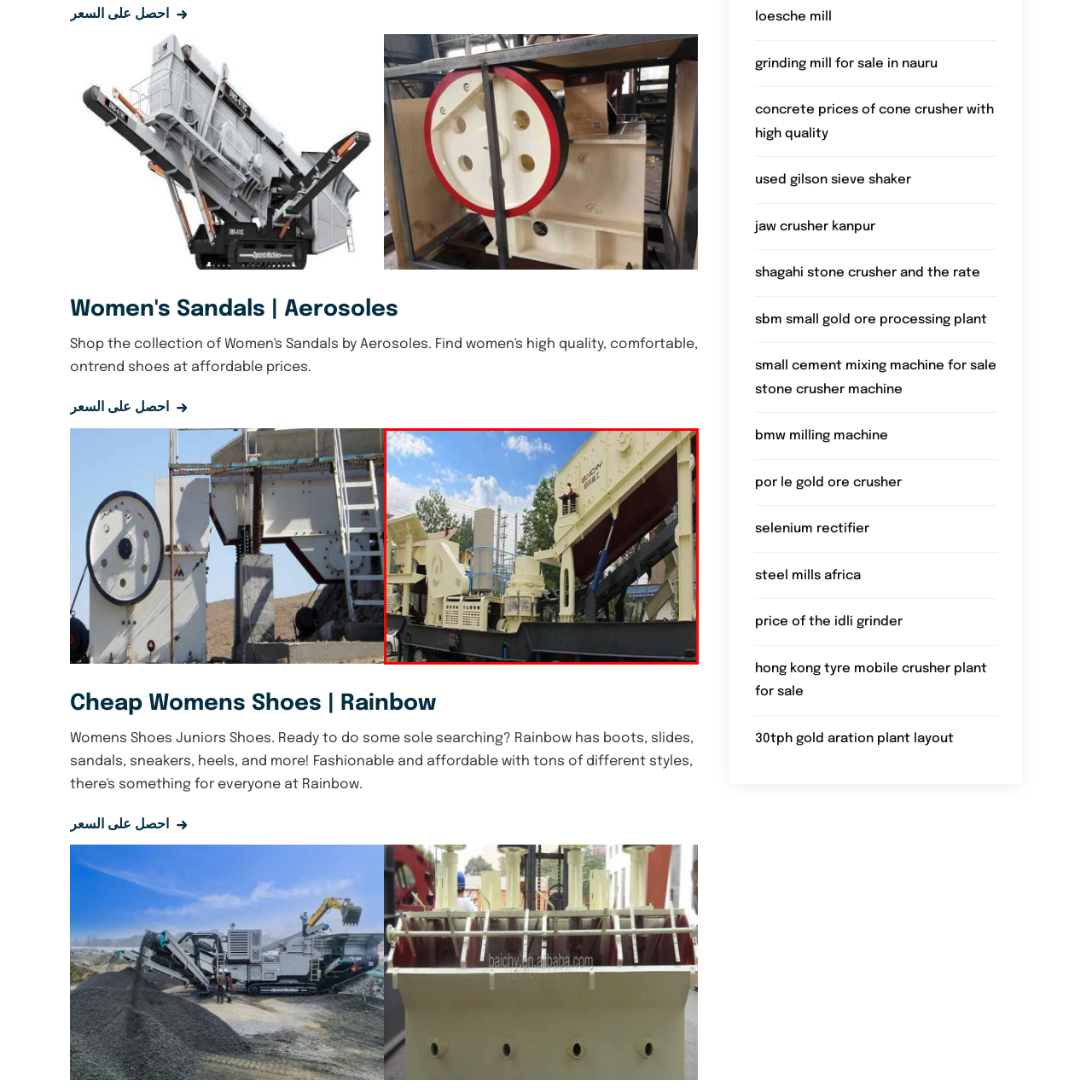Take a close look at the image outlined in red and answer the ensuing question with a single word or phrase:
Is the plant operating in an indoor environment?

No